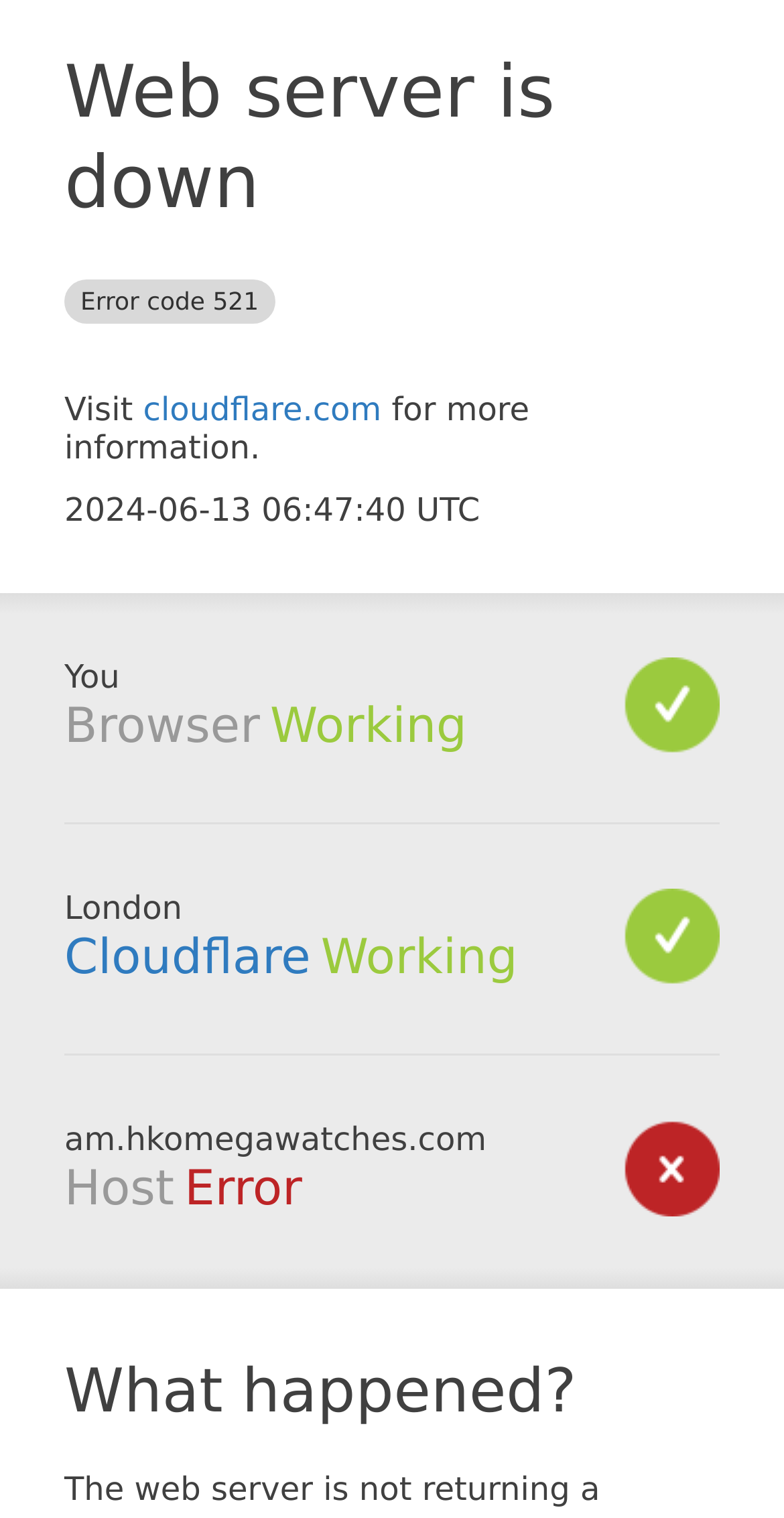Provide your answer in a single word or phrase: 
What is the status of Cloudflare?

Working